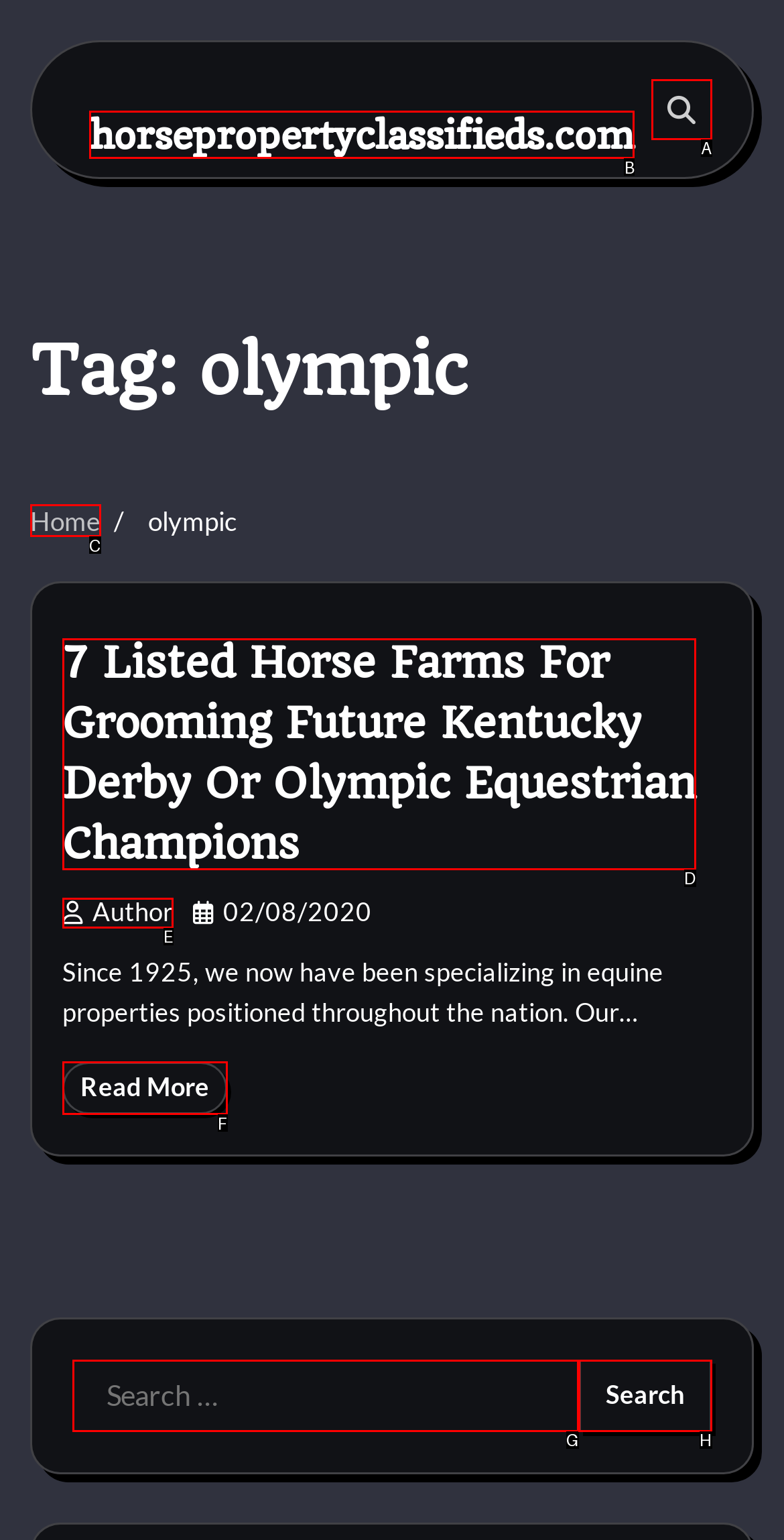Point out which UI element to click to complete this task: go to horsepropertyclassifieds.com
Answer with the letter corresponding to the right option from the available choices.

B